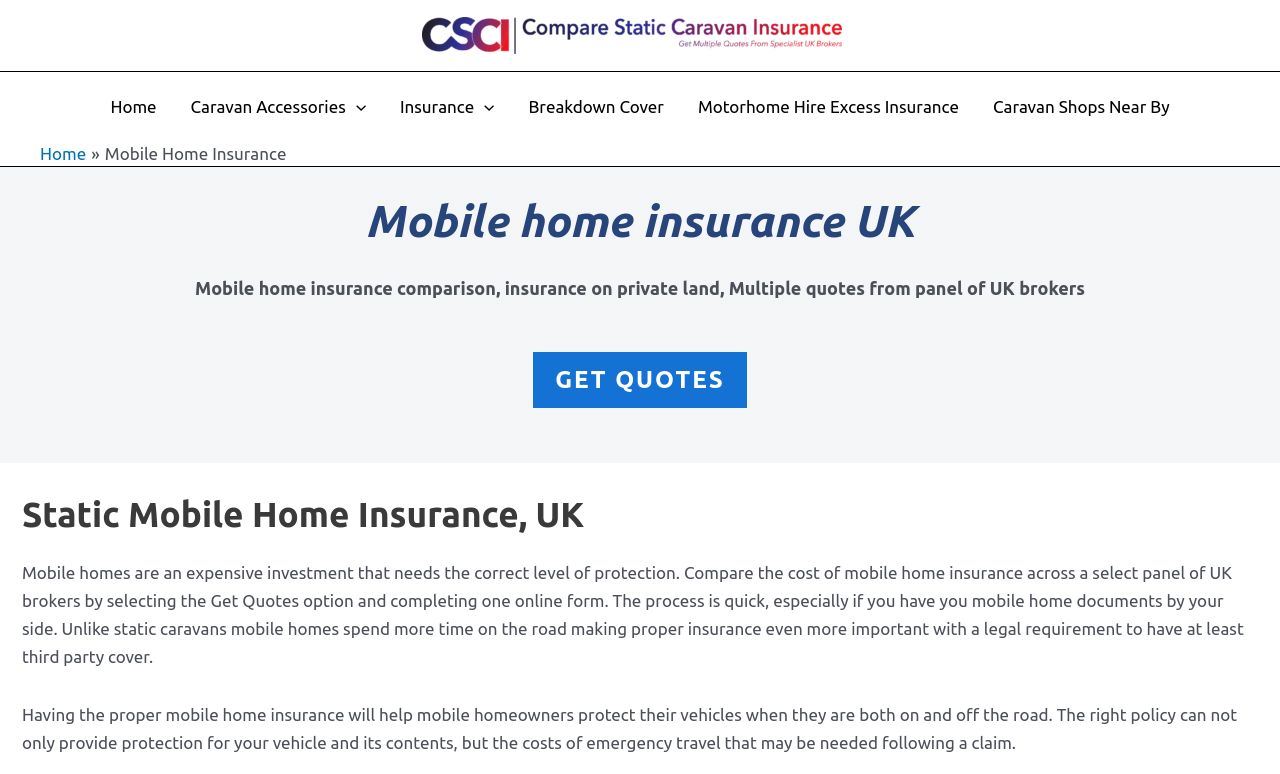Can you extract the headline from the webpage for me?

Mobile home insurance UK